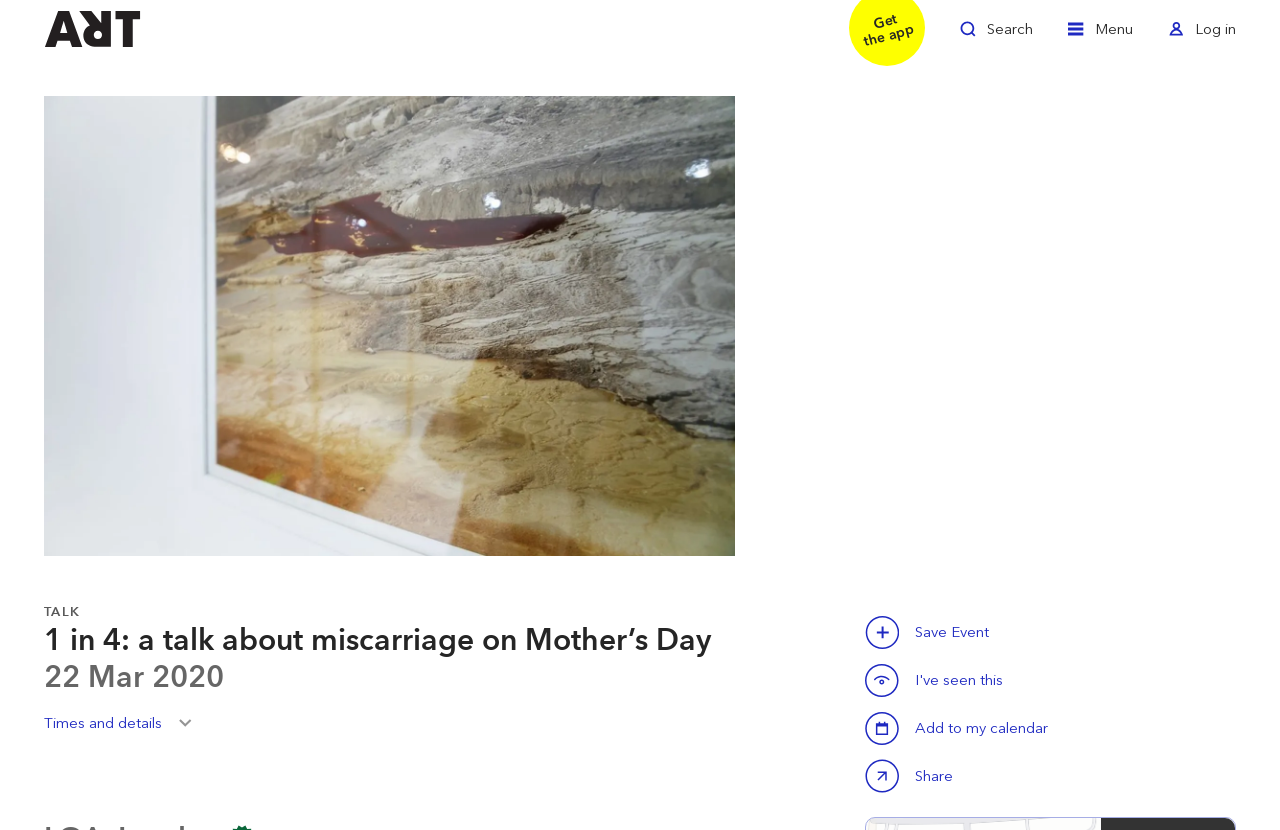Show the bounding box coordinates for the HTML element as described: "Calendar Add to my calendar".

[0.676, 0.857, 0.823, 0.898]